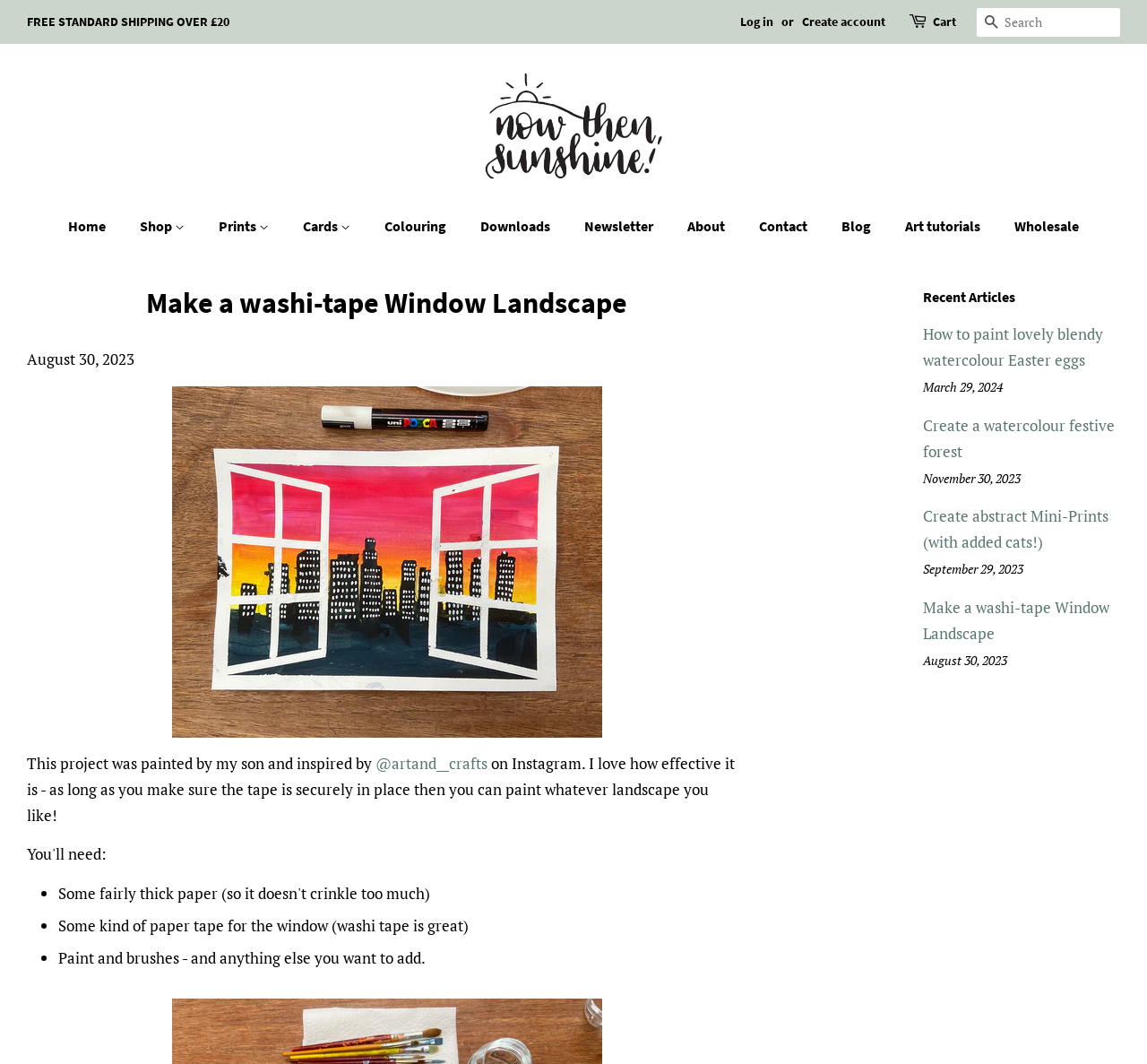Identify the bounding box coordinates of the element to click to follow this instruction: 'Read Recent Articles'. Ensure the coordinates are four float values between 0 and 1, provided as [left, top, right, bottom].

[0.805, 0.268, 0.977, 0.29]